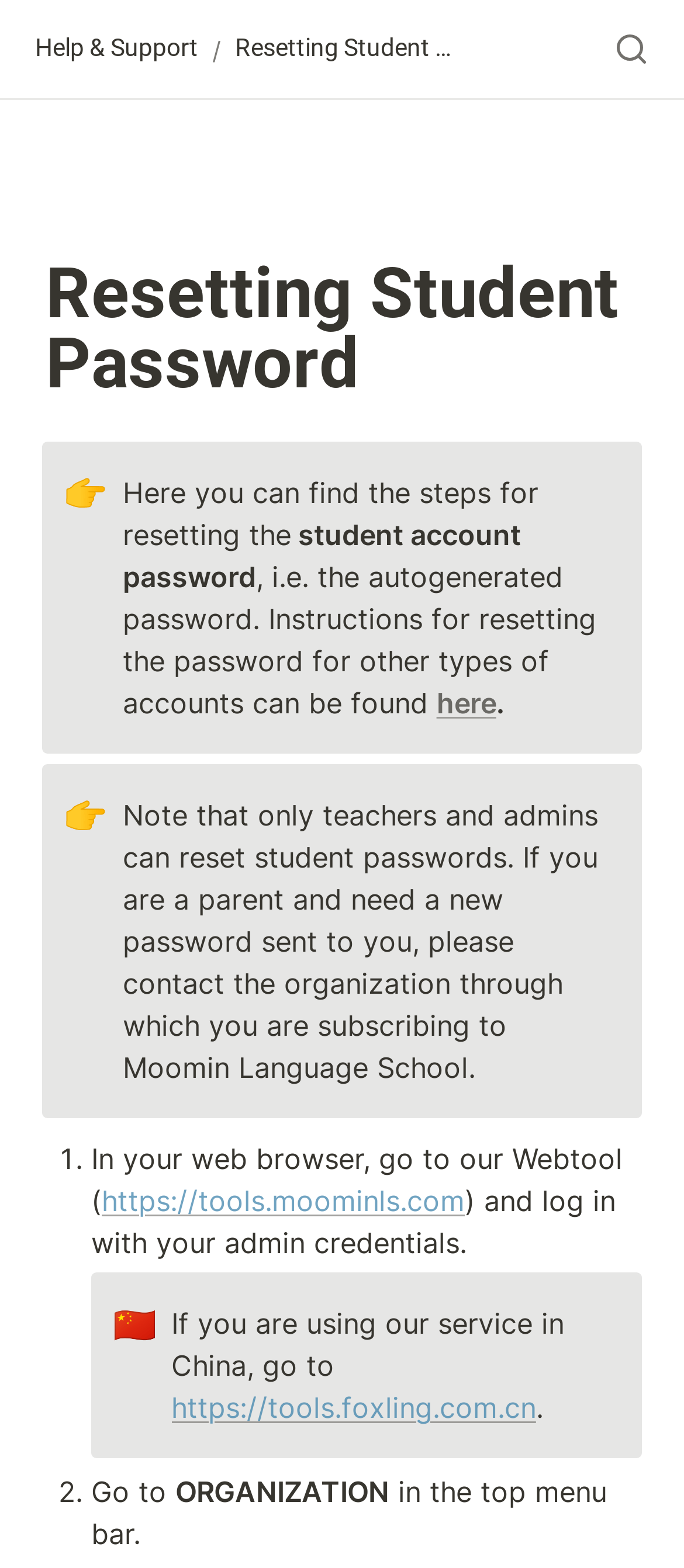Using the description "privacy", locate and provide the bounding box of the UI element.

None